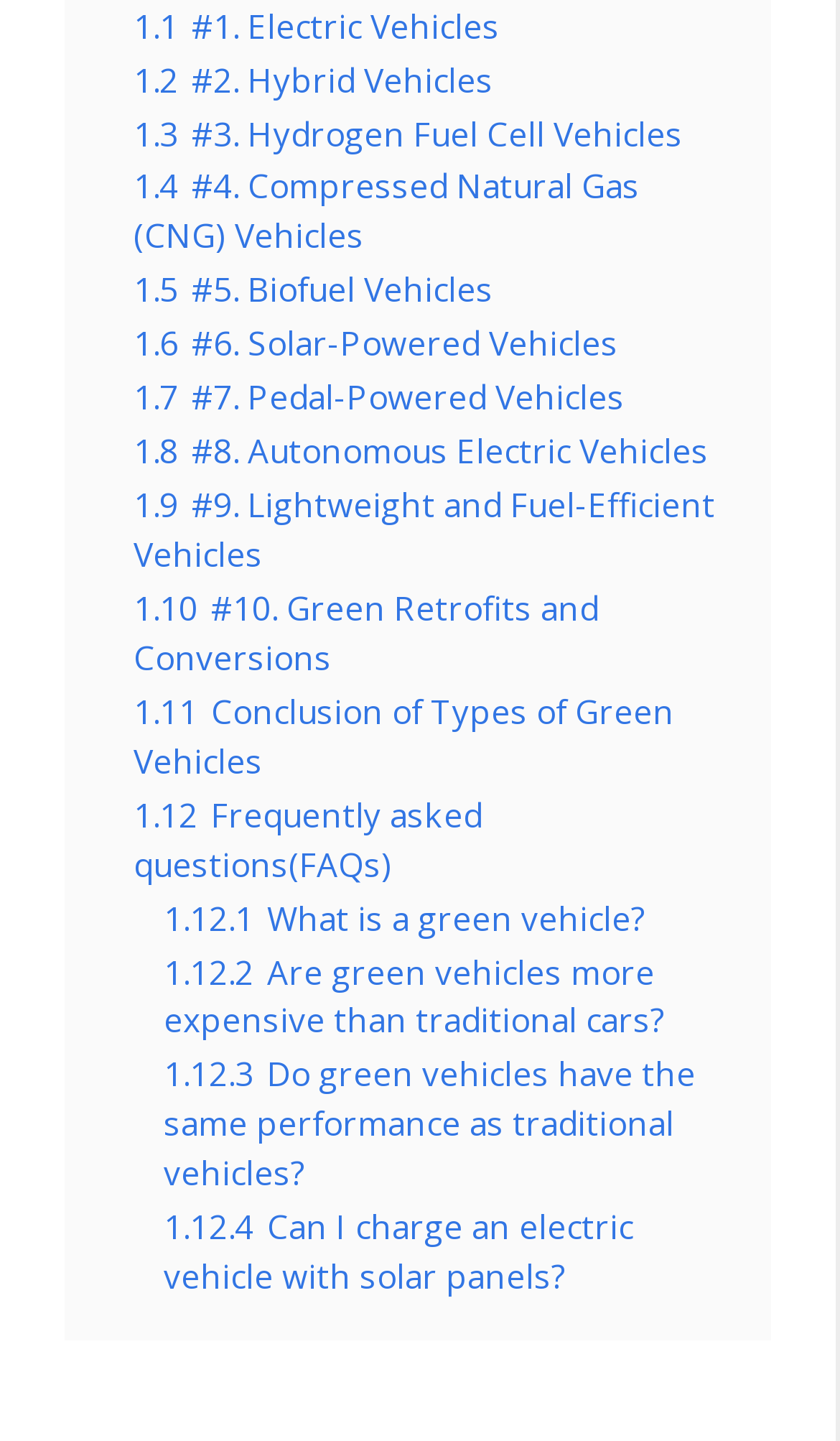Determine the bounding box coordinates of the UI element described below. Use the format (top-left x, top-left y, bottom-right x, bottom-right y) with floating point numbers between 0 and 1: 1.2 #2. Hybrid Vehicles

[0.159, 0.04, 0.587, 0.07]